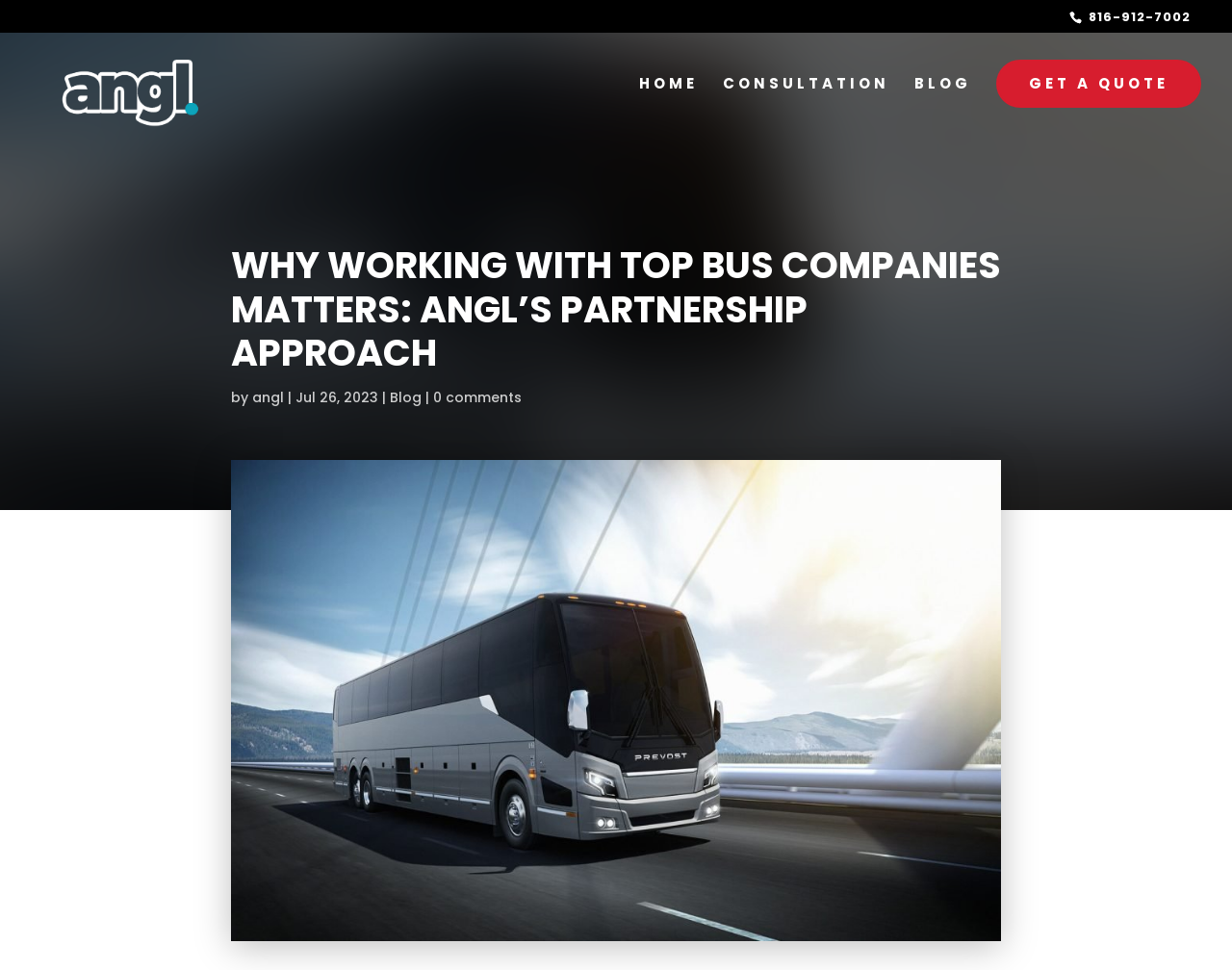Show me the bounding box coordinates of the clickable region to achieve the task as per the instruction: "Visit the homepage".

[0.519, 0.079, 0.566, 0.152]